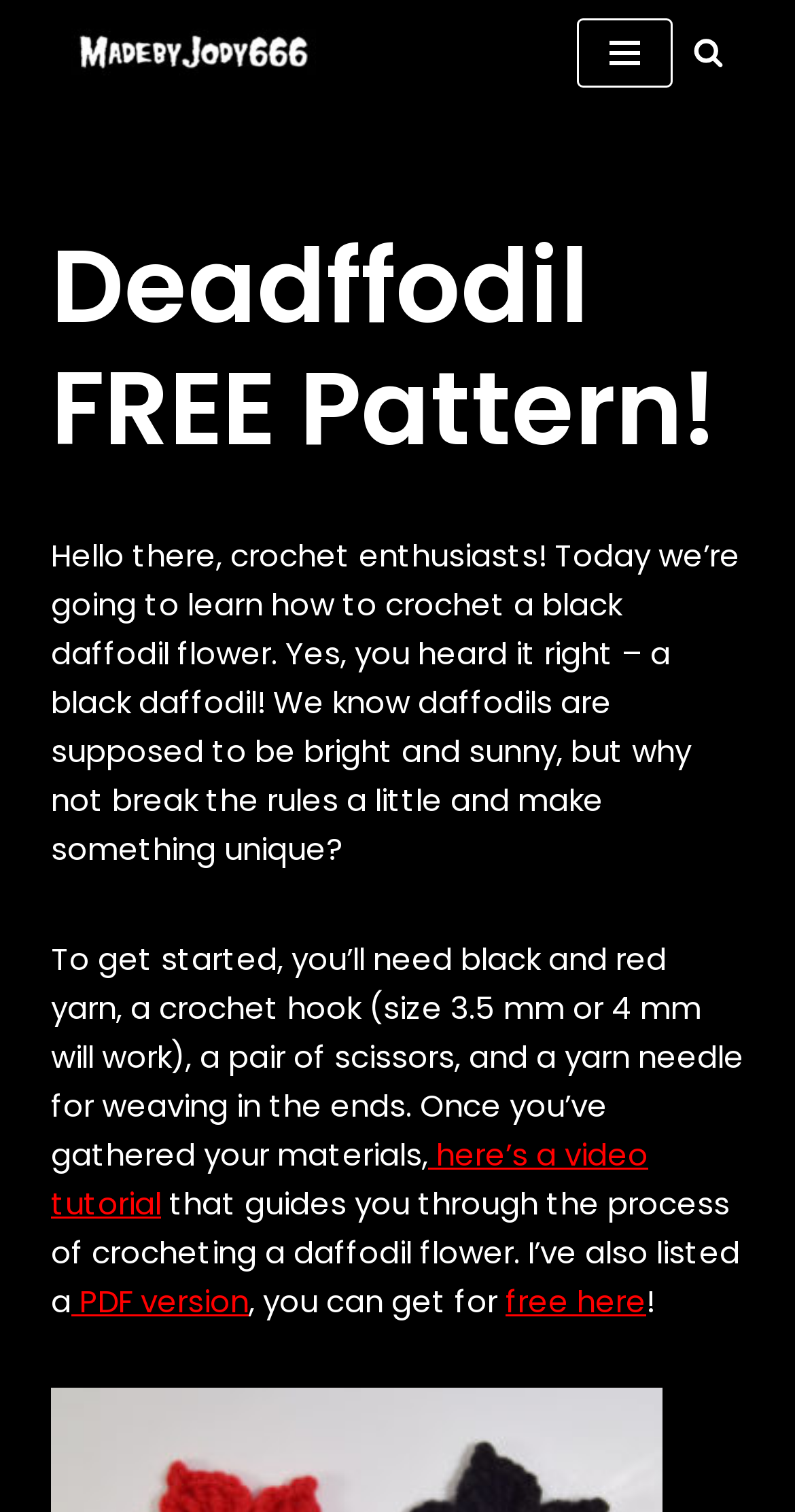Detail the various sections and features of the webpage.

The webpage is about a free crochet pattern for a black daffodil flower. At the top left, there is a link to "Skip to content". Next to it, on the top center, is a link to the website's name "MadebyJody666". On the top right, there is a button for the navigation menu, followed by a search link with a magnifying glass icon.

Below the top section, there is a large heading that reads "Deadffodil FREE Pattern!". Underneath the heading, there is a welcoming message to crochet enthusiasts, explaining that the webpage will teach them how to crochet a black daffodil flower. The message is followed by a list of required materials, including black and red yarn, a crochet hook, scissors, and a yarn needle.

Further down, there is a link to a video tutorial that guides users through the process of crocheting a daffodil flower. The link is accompanied by a brief description of the tutorial. Below that, there is a link to a PDF version of the pattern, which can be downloaded for free. The webpage has a clean and organized layout, making it easy to follow the instructions and access the resources provided.